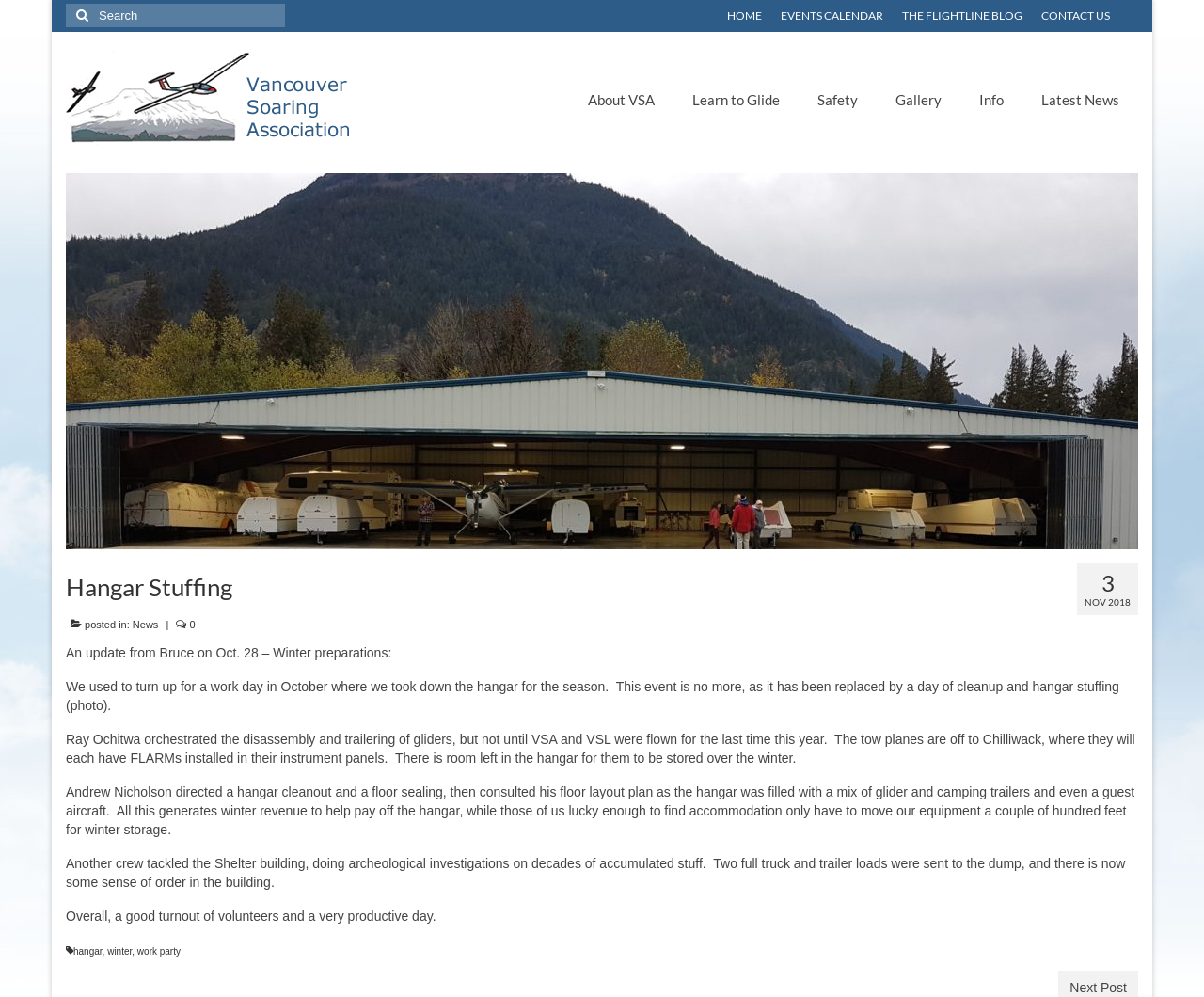Can you specify the bounding box coordinates of the area that needs to be clicked to fulfill the following instruction: "Search for something"?

[0.055, 0.004, 0.237, 0.027]